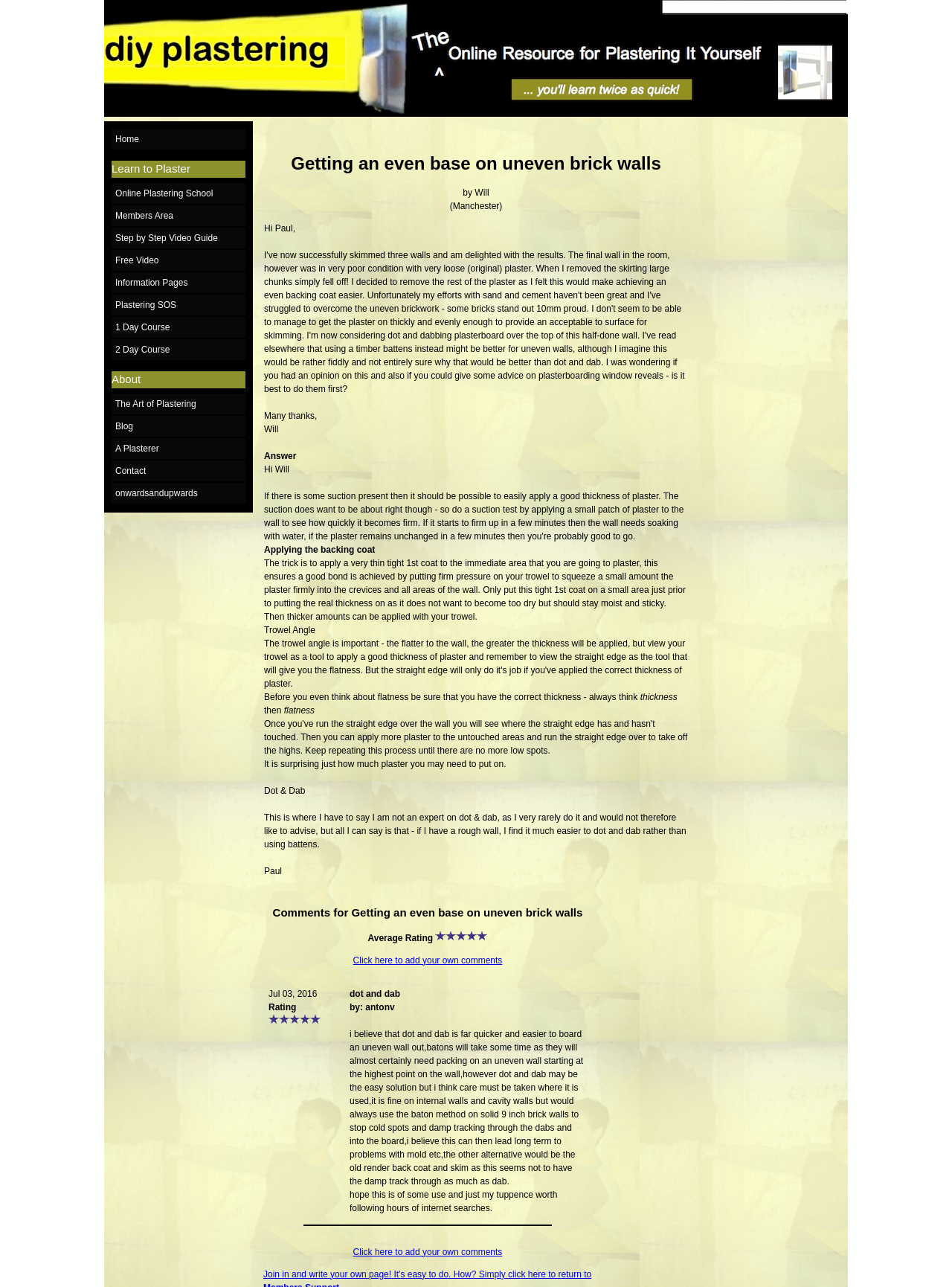Generate a comprehensive description of the contents of the webpage.

This webpage is about a discussion on getting an even base on uneven brick walls. At the top, there is a heading with the title "Getting an even base on uneven brick walls" followed by the author's name "Will" and his location "(Manchester)". Below the title, there is a message from Will to Paul, expressing his delight with the results of skimming three walls and seeking advice on the final wall, which is in poor condition.

The main content of the webpage is a tutorial or guide on applying a backing coat to uneven brick walls. The text explains the importance of applying a thin, tight first coat to ensure a good bond and provides tips on how to achieve this. There are also sections on trowel angle, thickness, and dot and dab methods.

In the lower section of the webpage, there is a comments area where users can leave their own comments and ratings. There is one comment from "antonv" who shares his experience with dot and dab methods and provides advice on when to use them. The comment includes a rating system with five stars.

On the left side of the webpage, there is a navigation menu with links to various sections, including "Learn to Plaster", "Online Plastering School", "Members Area", and "About". There are also links to specific topics, such as "Step by Step Video Guide", "Free Video", and "Plastering SOS". At the bottom of the webpage, there is a link to "Home" and another link to "onwardsandupwards".